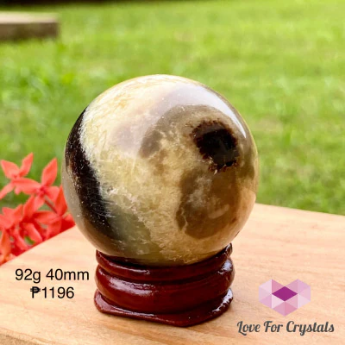Give a thorough description of the image, including any visible elements and their relationships.

This image showcases a stunning Septarian Dragon Stone Sphere, weighing 92 grams and measuring 40mm in diameter. The sphere is elegantly displayed on a polished wooden stand, highlighting its unique coloration and natural patterns. The stone features a blend of earthy tones, including browns, yellows, and blacks, which are characteristic of Septarian stones, known for their striking visual appeal and grounding properties. A soft outdoor background adds to the natural aesthetic, emphasizing the sphere's organic beauty. This piece, priced at ₱1196, is not only a decorative item but also a meaningful stone believed to enhance communication and emotional flexibility, making it a valuable addition to any crystal collection.